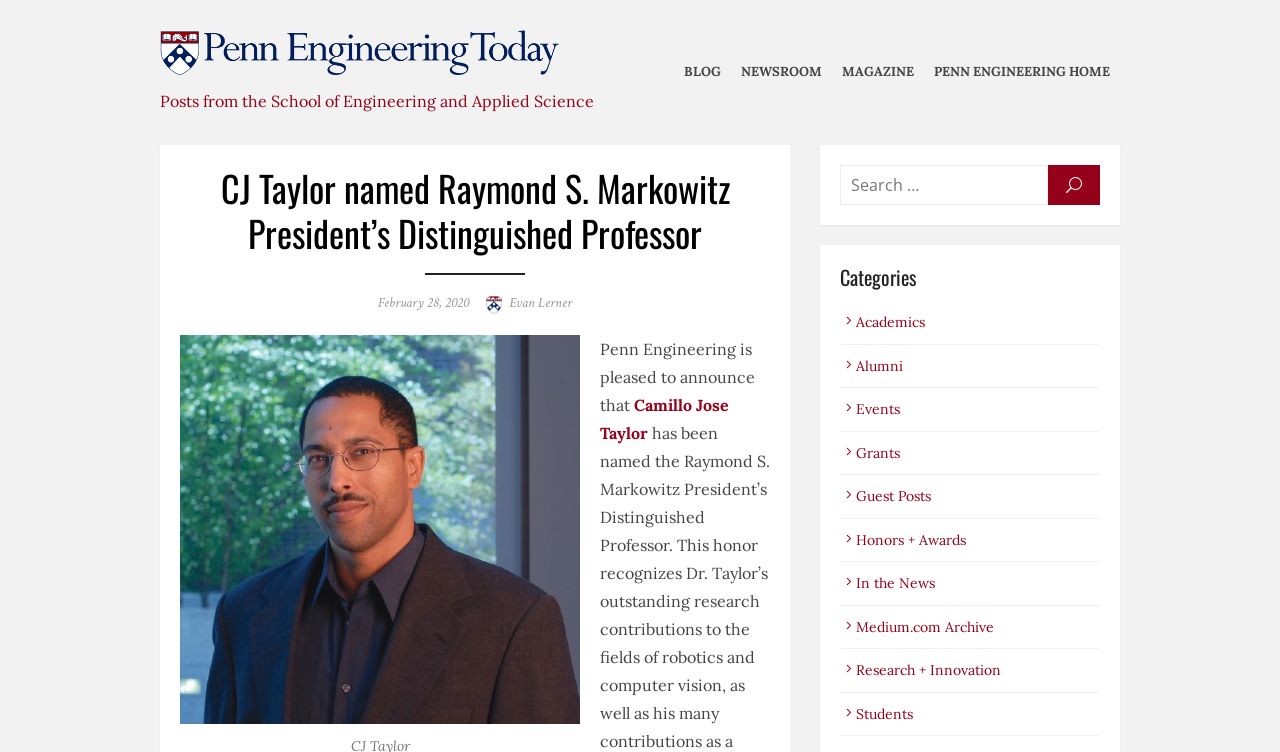Identify the bounding box coordinates of the region I need to click to complete this instruction: "Click on the 'NEWSROOM' link".

[0.575, 0.07, 0.646, 0.123]